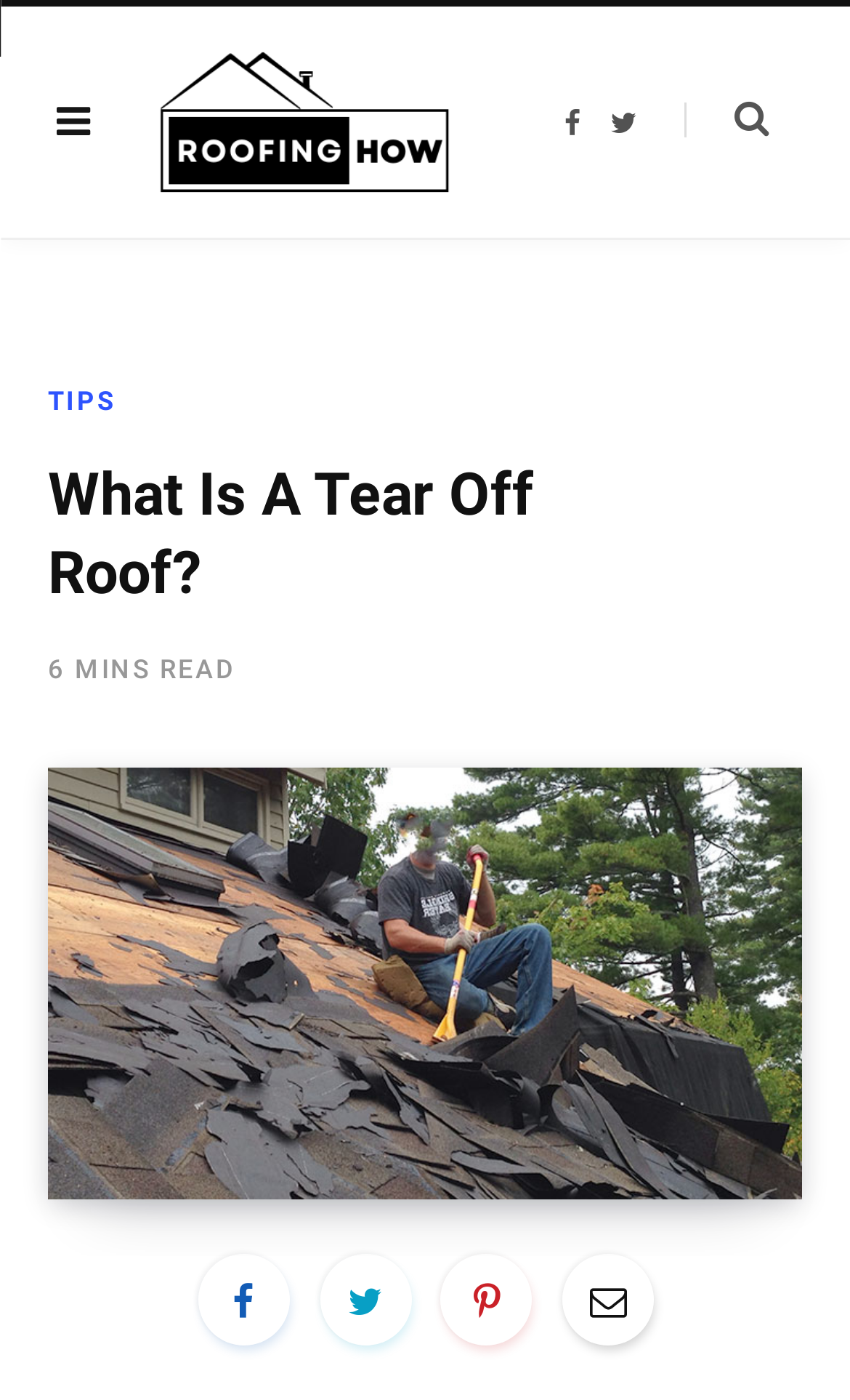Produce a meticulous description of the webpage.

The webpage is about tear-off roofs, highlighting the benefits and consequences of not replacing old roofs. At the top-left corner, there is a logo of "RoofingHOW" with a link to the website. Below the logo, there are social media links to Facebook, Twitter, and another unidentified platform.

The main content area is headed by a title "What Is A Tear Off Roof?" which is also a link. Below the title, there is a "6 MINS READ" label, indicating the estimated time required to read the content. The main content is divided into sections, with a prominent link to "Tear Off Roof" accompanied by an image. This link and image take up most of the width of the content area.

On the top-right corner, there are additional social media links, identical to the ones at the top-left corner. At the bottom of the page, there are more social media links, including Facebook, Twitter, and three others.